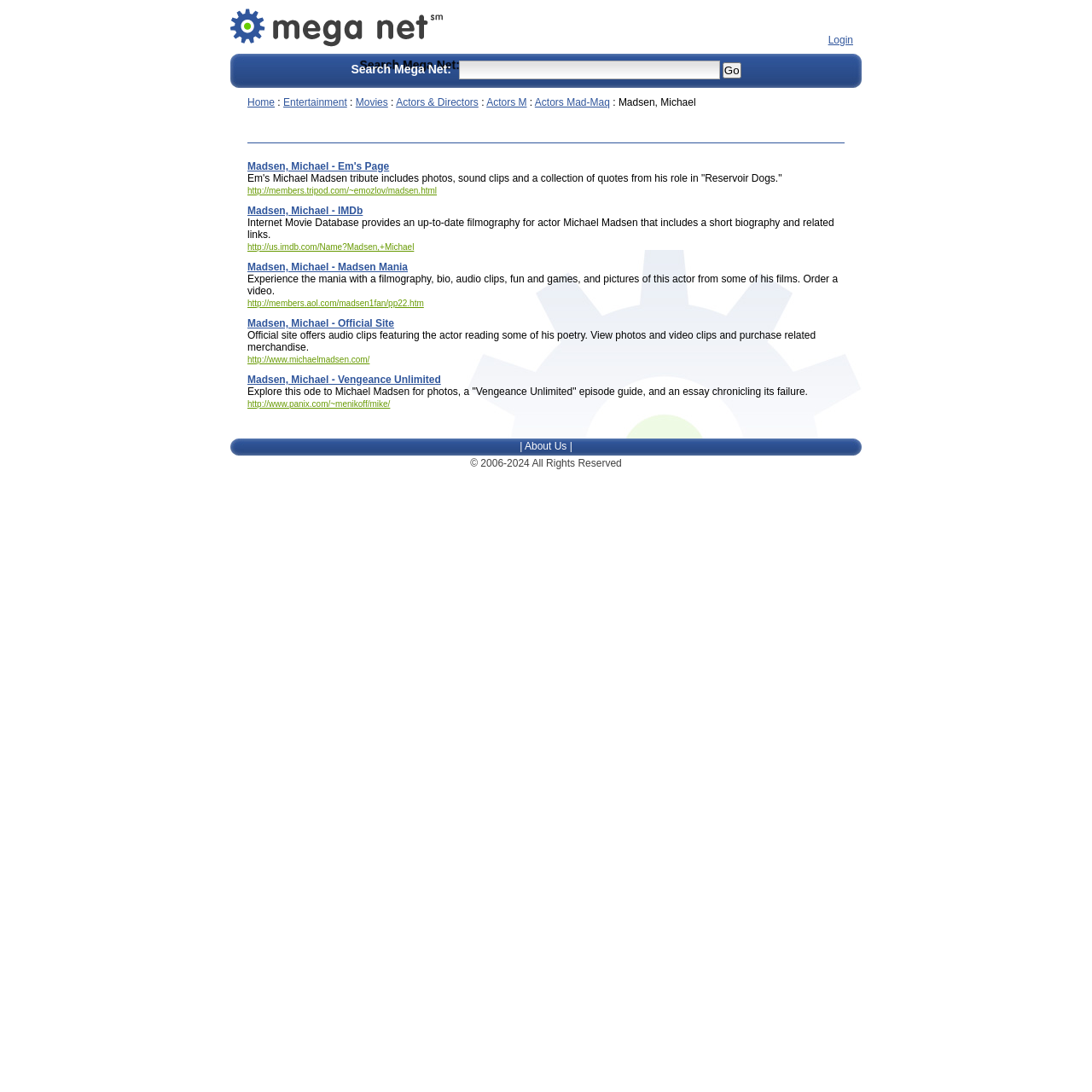Locate the bounding box coordinates of the element to click to perform the following action: 'Check the official site of Michael Madsen'. The coordinates should be given as four float values between 0 and 1, in the form of [left, top, right, bottom].

[0.227, 0.291, 0.361, 0.302]